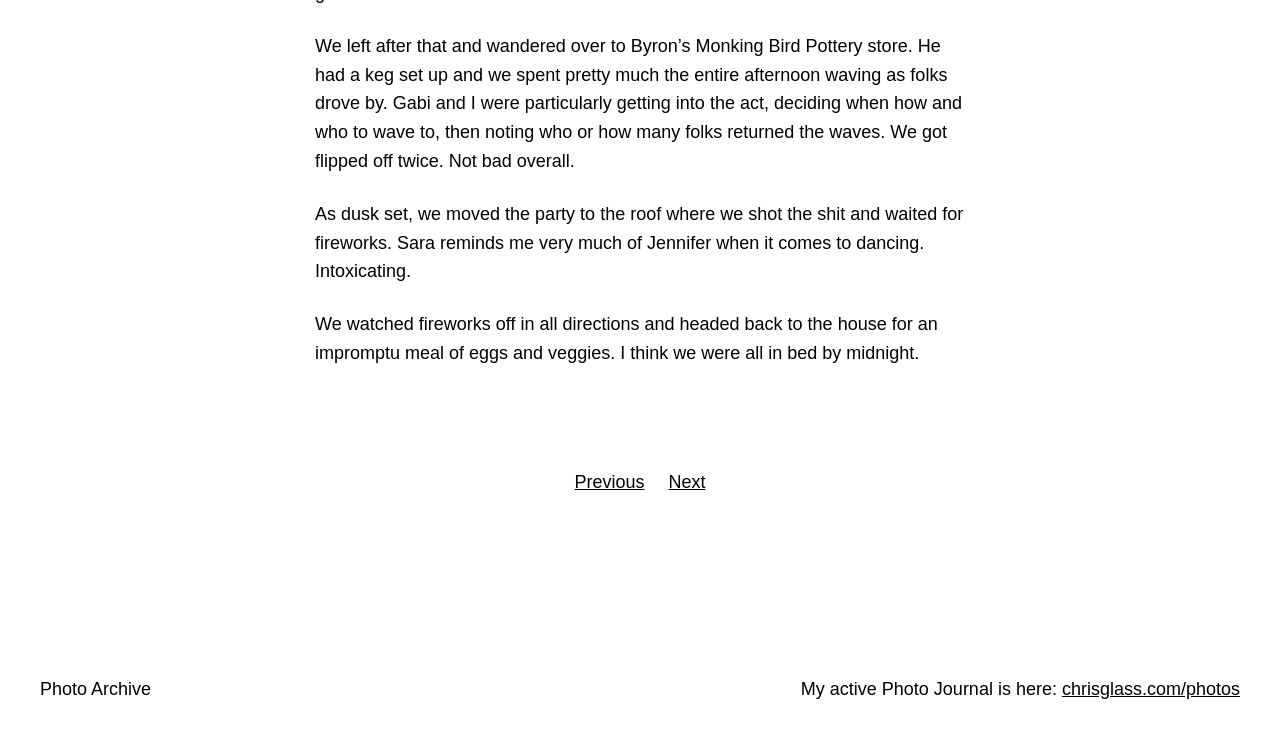Answer succinctly with a single word or phrase:
What is the author's active photo journal link?

chrisglass.com/photos